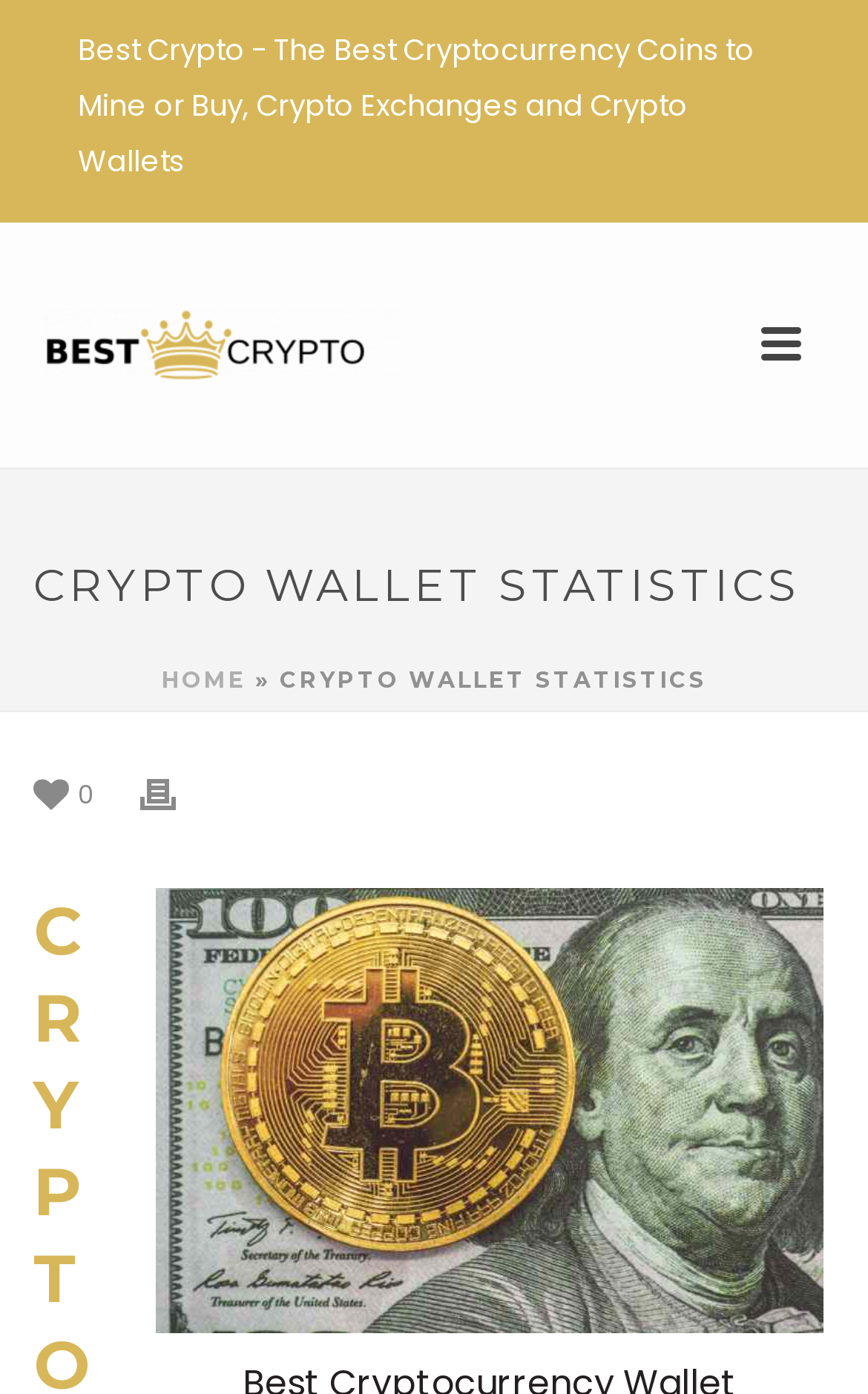Provide a thorough description of this webpage.

The webpage is about Crypto wallet statistics, featuring a collection of data and facts from 2022-2021 to 2017-2018. At the top, there is a title "Best Crypto - The Best Cryptocurrency Coins to Mine or Buy, Crypto Exchanges and Crypto Wallets" accompanied by an image. Below the title, a prominent heading "CRYPTO WALLET STATISTICS" is centered on the page.

On the left side, there is a navigation menu with a "HOME" link, followed by a "»" symbol. Below the navigation menu, there are three links: "0", "Print", and an unlabeled link with an image. The "0" link has a small icon next to it, and the "Print" link has a similar icon.

The main content of the page is dominated by a large image, which is described as "best crypro wallet". This image takes up most of the page's width and is positioned near the bottom.